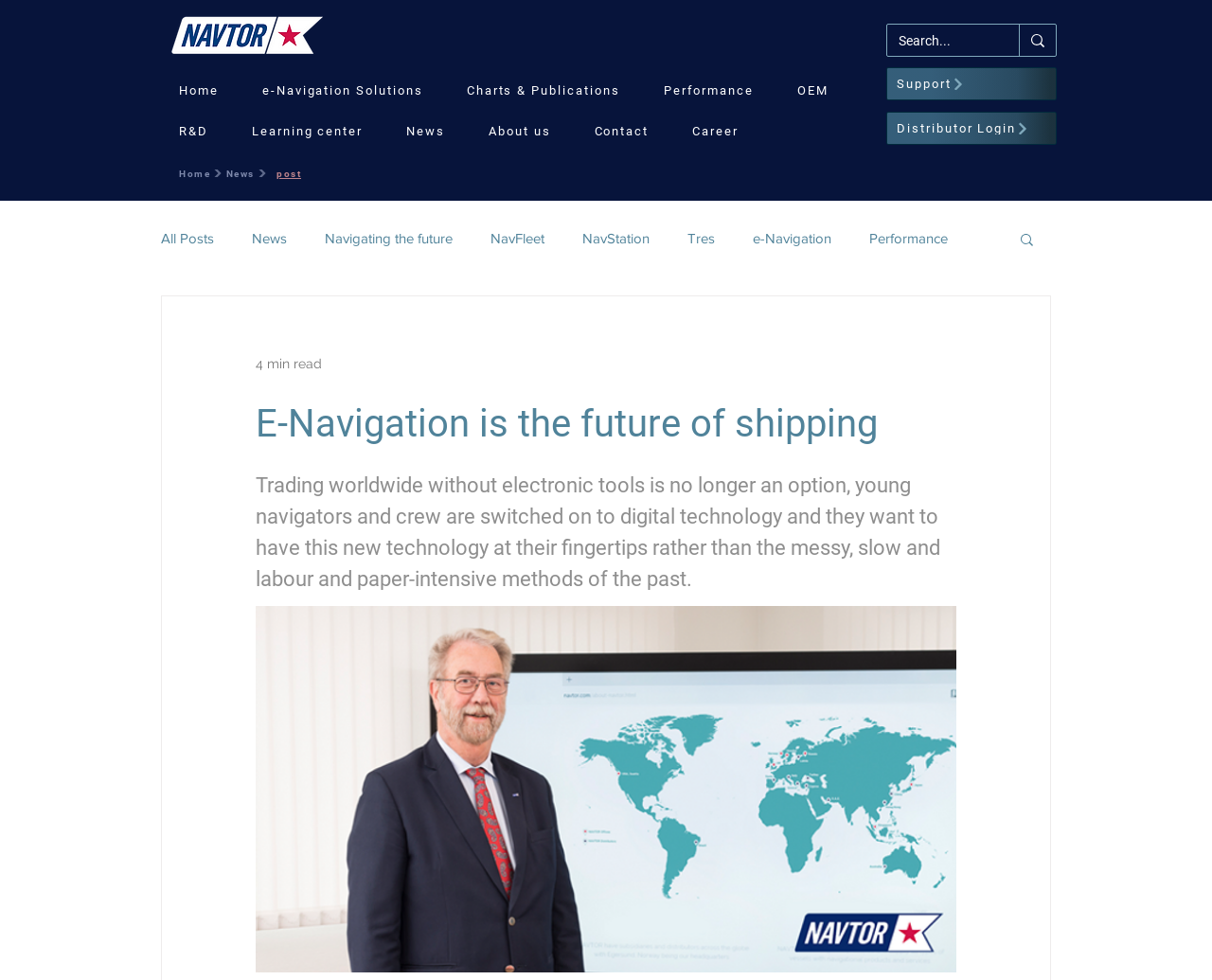Answer briefly with one word or phrase:
How many main navigation links are there?

8